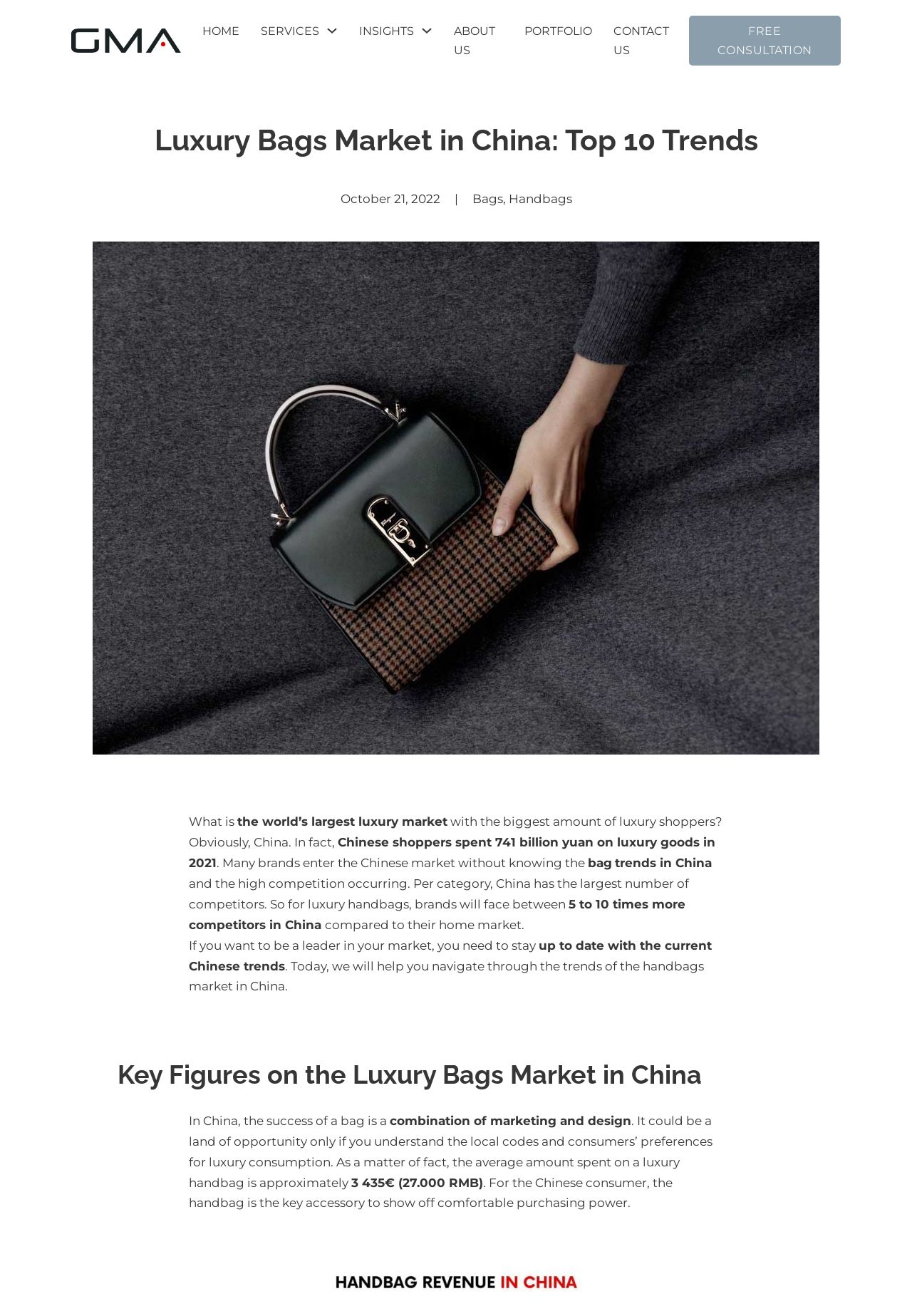Find the UI element described as: "Home" and predict its bounding box coordinates. Ensure the coordinates are four float numbers between 0 and 1, [left, top, right, bottom].

None